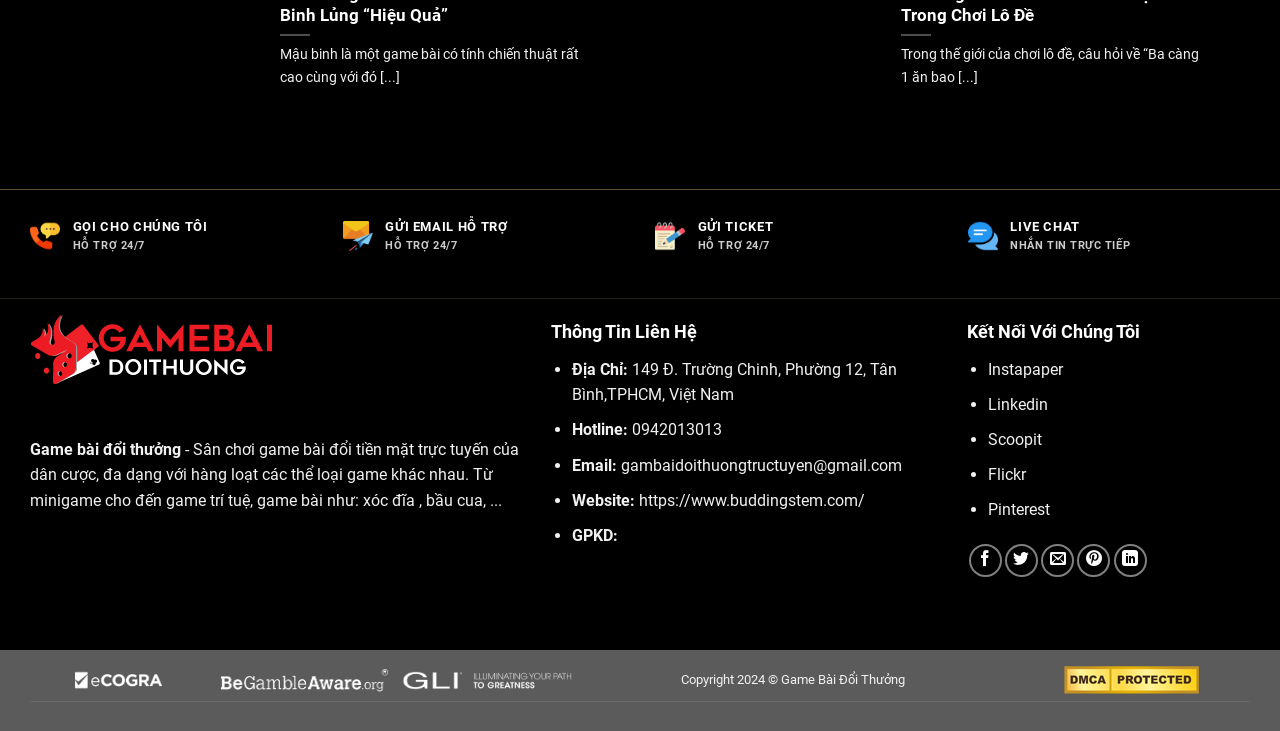How many ways can you contact the game support?
Please provide a comprehensive answer based on the contents of the image.

The webpage provides four ways to contact the game support, which are phone call, email, ticket, and live chat, as indicated by the four headings 'GỌI CHO CHÚNG TÔI', 'GỬI EMAIL HỖ TRỢ', 'GỬI TICKET', and 'LIVE CHAT'.